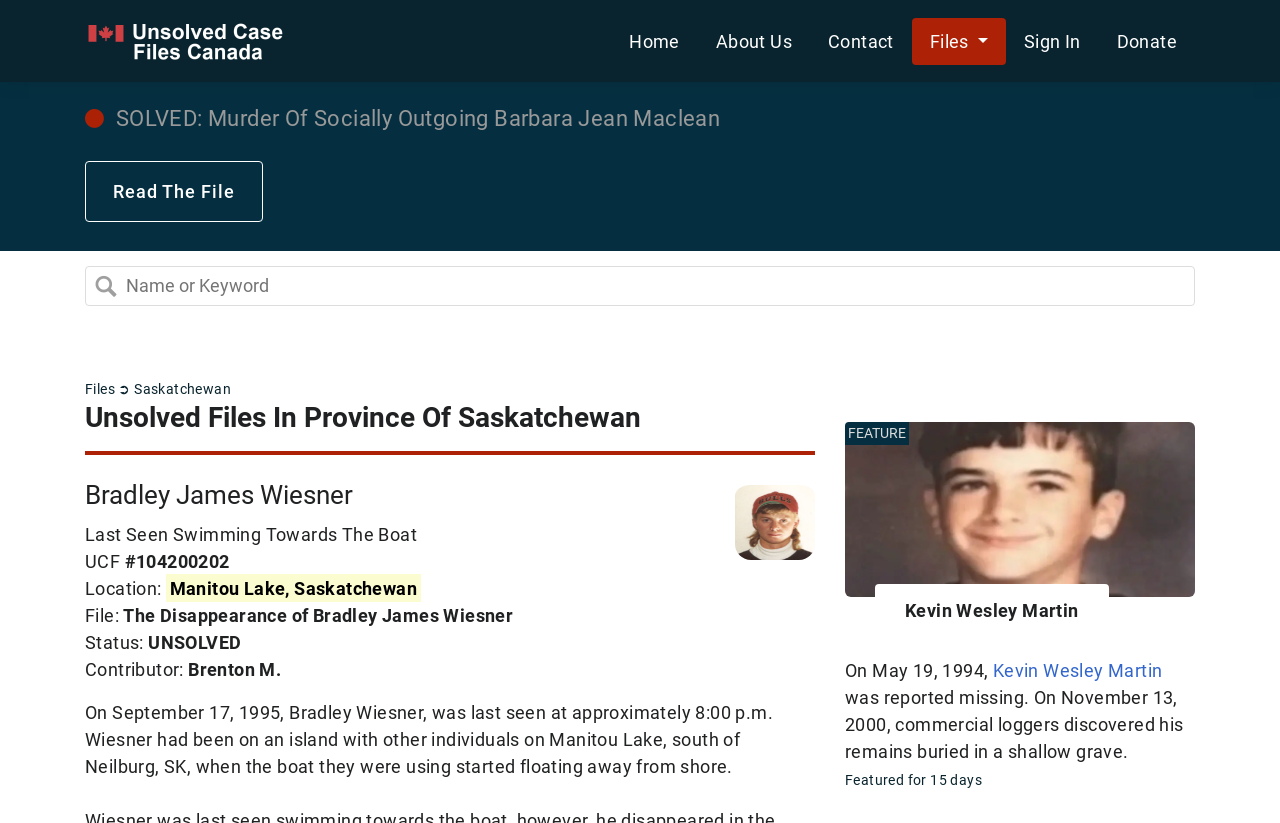Determine the bounding box coordinates of the section to be clicked to follow the instruction: "Click on the 'Home' link". The coordinates should be given as four float numbers between 0 and 1, formatted as [left, top, right, bottom].

[0.477, 0.021, 0.545, 0.078]